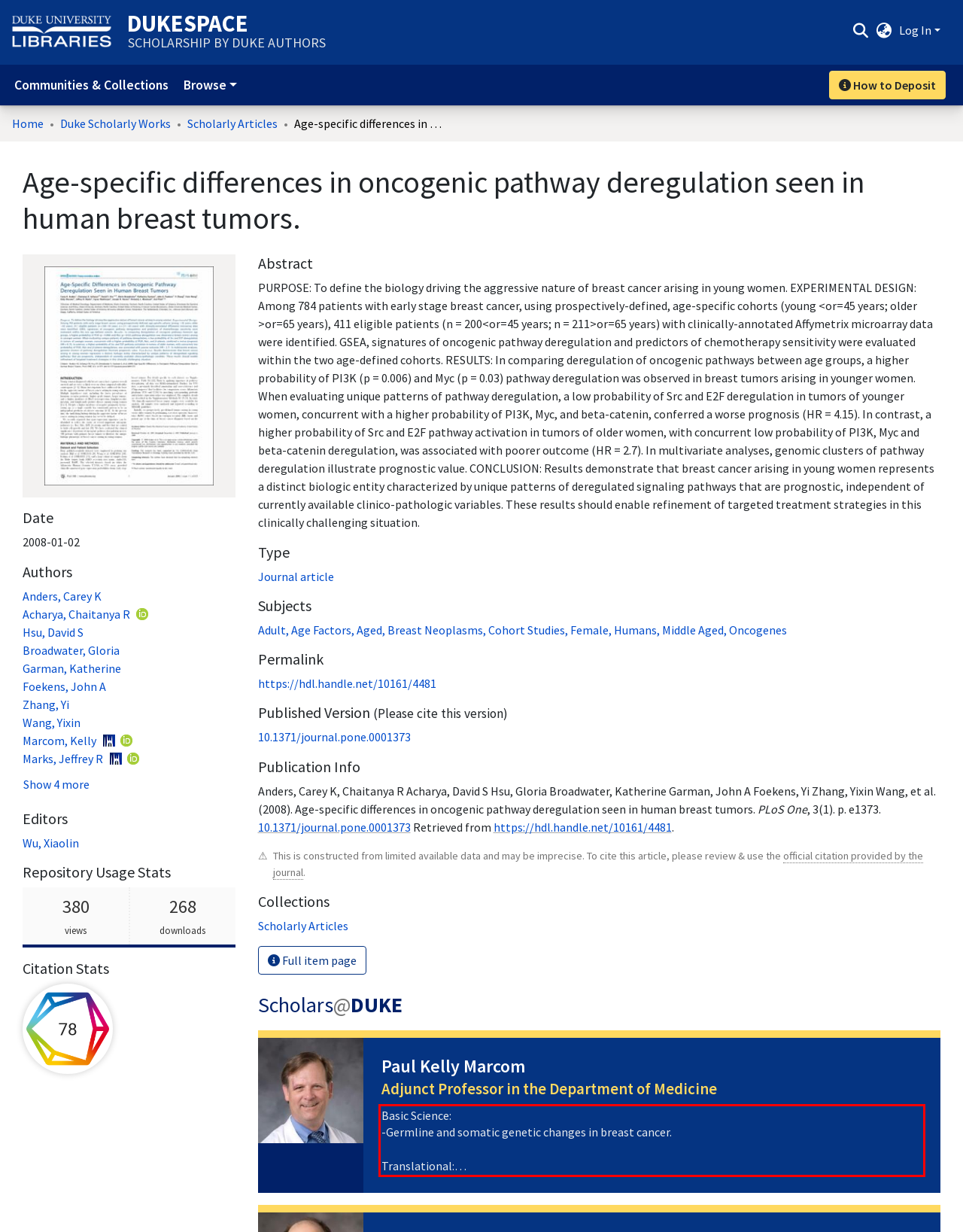Identify the red bounding box in the webpage screenshot and perform OCR to generate the text content enclosed.

Basic Science: -Germline and somatic genetic changes in breast cancer. Translational: -Identification and management of individuals and families with hereditary cancer risk. -Communication of cancer risk information to individuals and families. -Breast cancer prevention. -Optimizing management of early breast cancer. -Treatment of metastatic breast cancer Clinically, Dr. Marcom works as a medical oncologist in the multidisciplinary breast cancer clinic. He participates in clinical trials investigating new chemotherapeutic and biologic treatments.